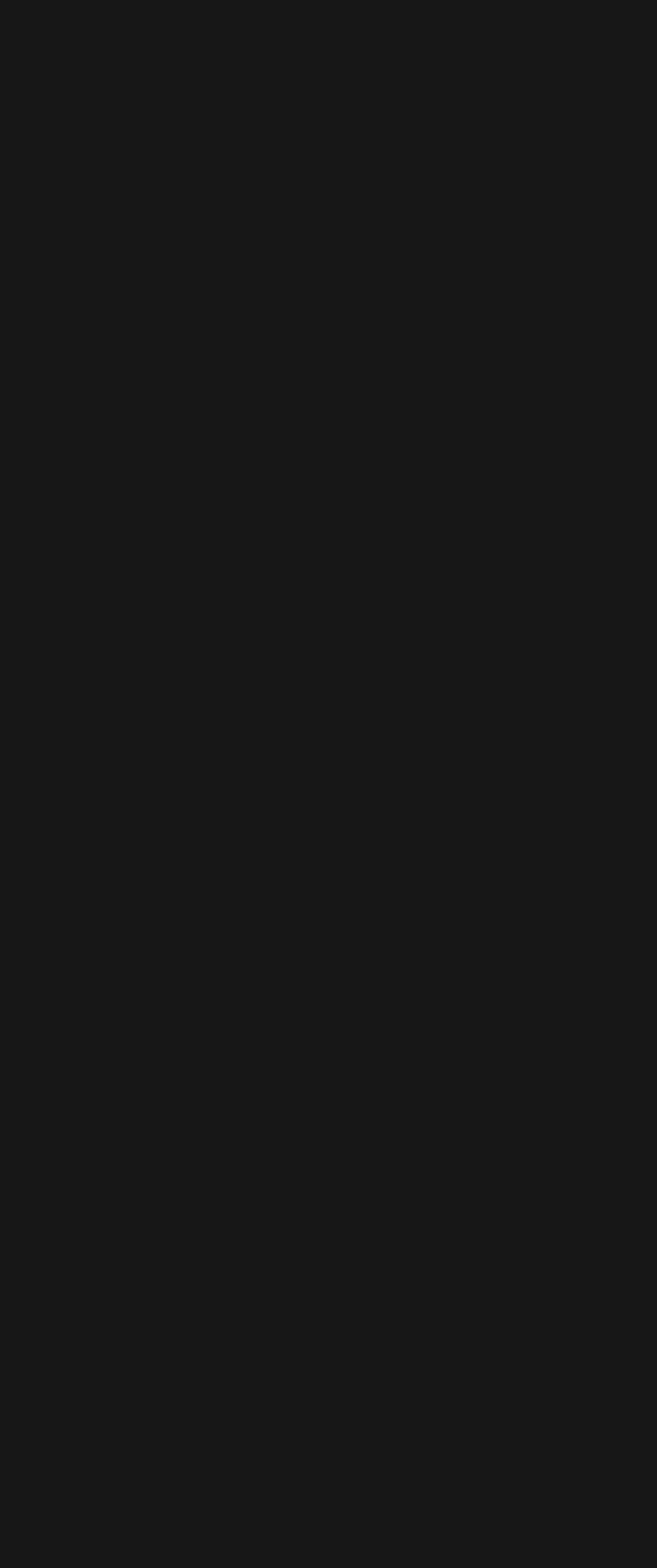Please provide a comprehensive response to the question based on the details in the image: How many navigation links are at the top?

I counted the number of links at the top of the page, which are 'About', 'Homepage', 'Contact us', 'Submit Your Poetry', 'Featured Poetry', and 'Subscribe'. There are 6 navigation links in total.